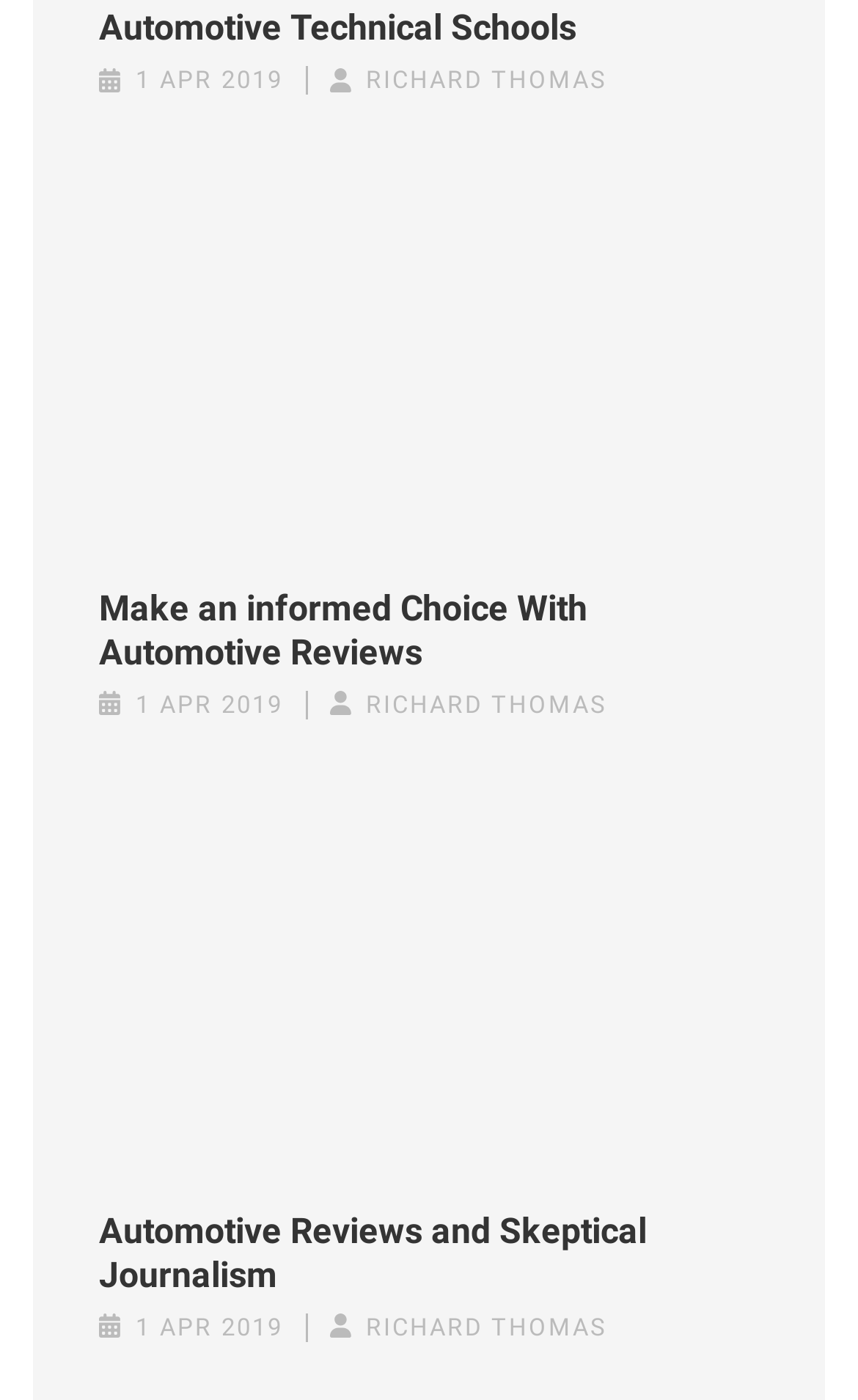Provide a brief response using a word or short phrase to this question:
What is the date of the first article?

1 APR 2019